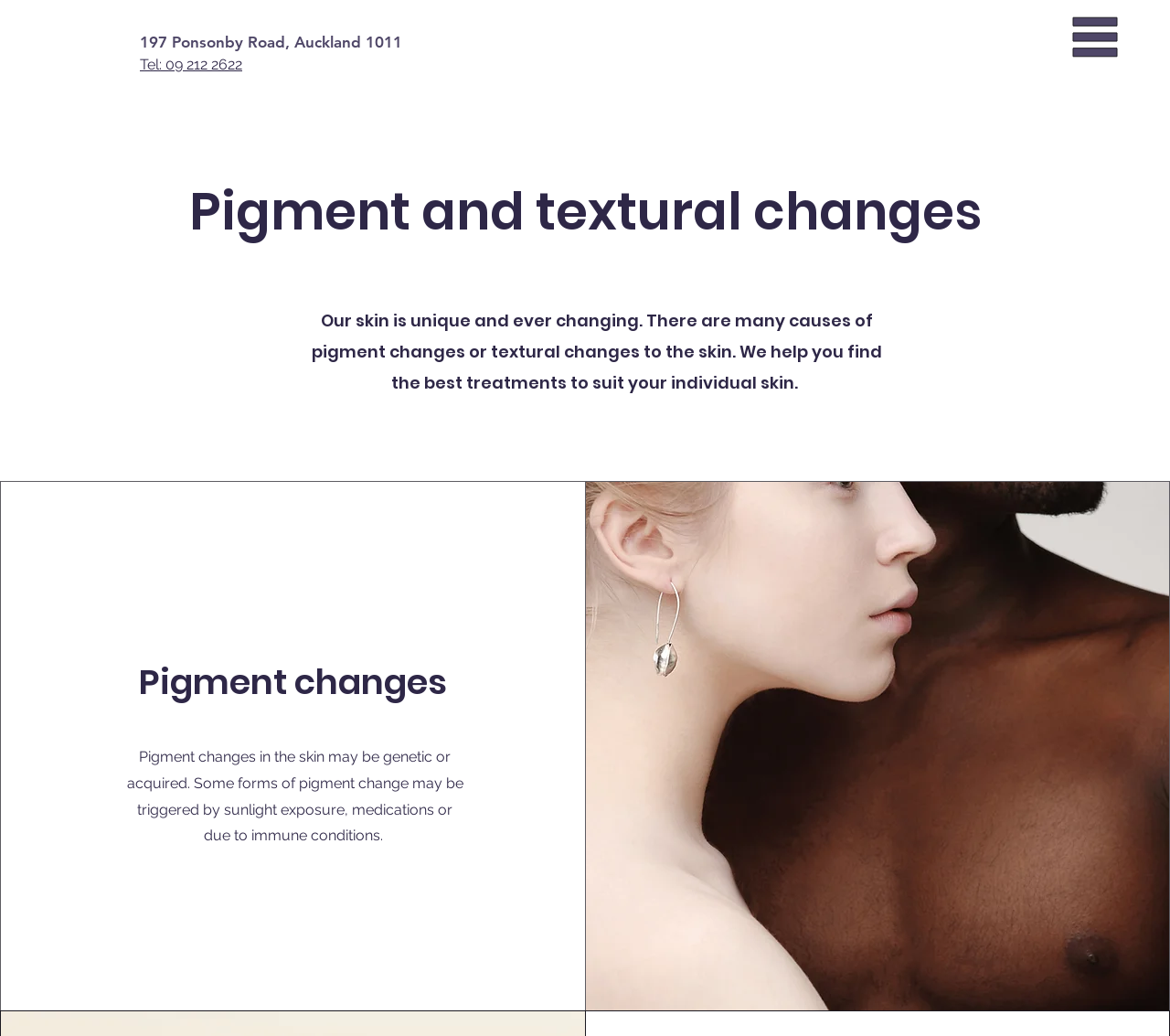Please provide a comprehensive answer to the question based on the screenshot: What is the cause of pigment changes in the skin?

I found the cause of pigment changes by looking at the StaticText element with the text 'Pigment changes in the skin may be genetic or acquired. Some forms of pigment change may be triggered by sunlight exposure, medications or due to immune conditions.' which is located below the heading 'Pigment changes'.